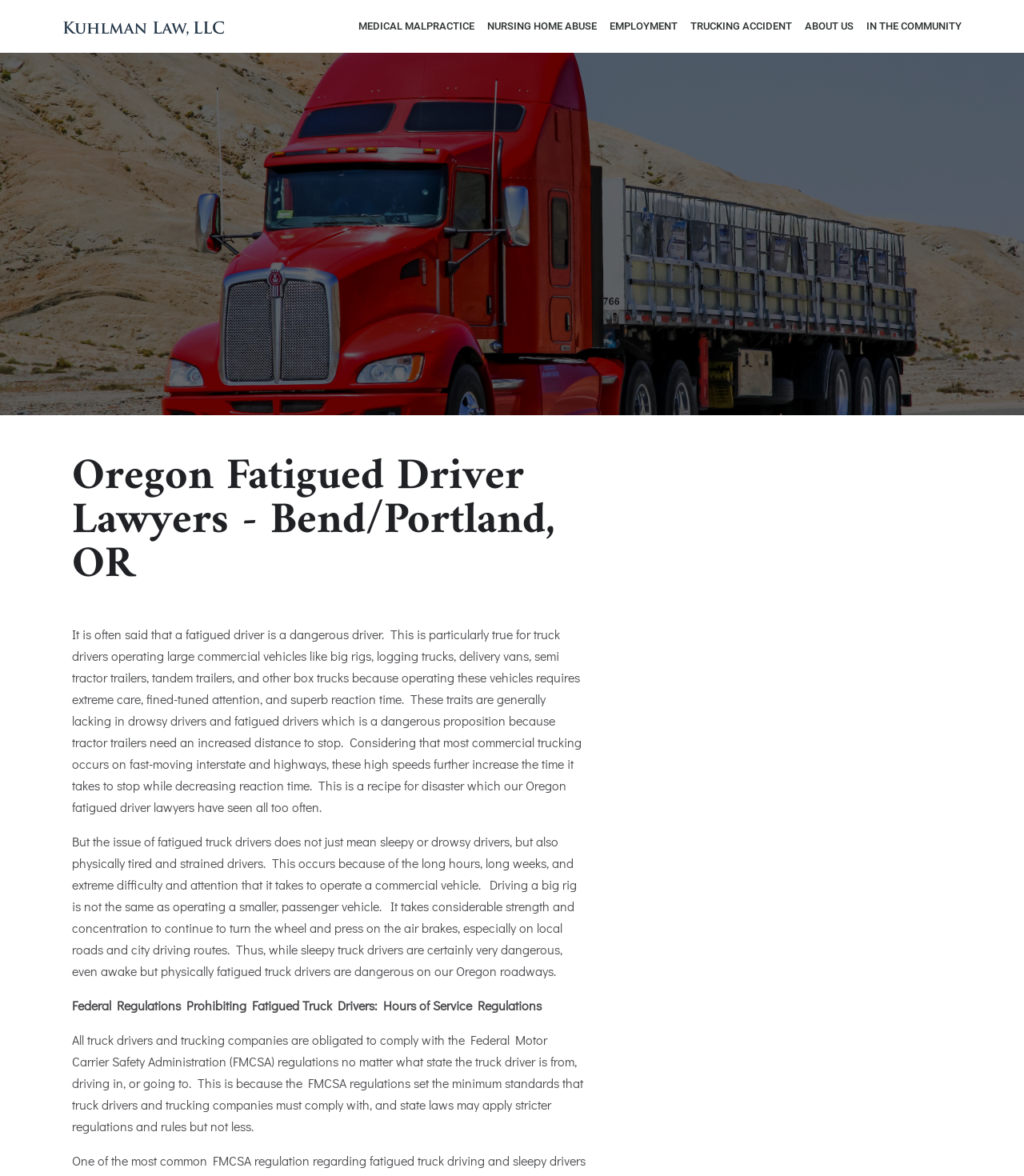Explain the webpage's design and content in an elaborate manner.

The webpage is about a law firm specializing in trucking accidents, particularly those caused by fatigued drivers in Oregon. At the top left, there is a logo of "Kuhlman Law" with a link to the law firm's website. Below the logo, there are several links to different practice areas, including medical malpractice, nursing home abuse, employment, trucking accidents, about us, and in the community.

The main content of the webpage is divided into two sections. The first section has a heading "Oregon Fatigued Driver Lawyers - Bend/Portland, OR" and provides information about the dangers of fatigued truck drivers. The text explains that fatigued drivers are a serious threat to road safety, especially when operating large commercial vehicles. It highlights the importance of attention, care, and reaction time required to operate these vehicles safely.

The second section discusses federal regulations prohibiting fatigued truck drivers, specifically the hours of service regulations set by the Federal Motor Carrier Safety Administration (FMCSA). The text explains that all truck drivers and trucking companies must comply with these regulations, which set minimum standards for safety.

Throughout the webpage, there are no images other than the law firm's logo. The layout is clean, with a focus on providing informative text about the law firm's expertise in handling trucking accidents caused by fatigued drivers.